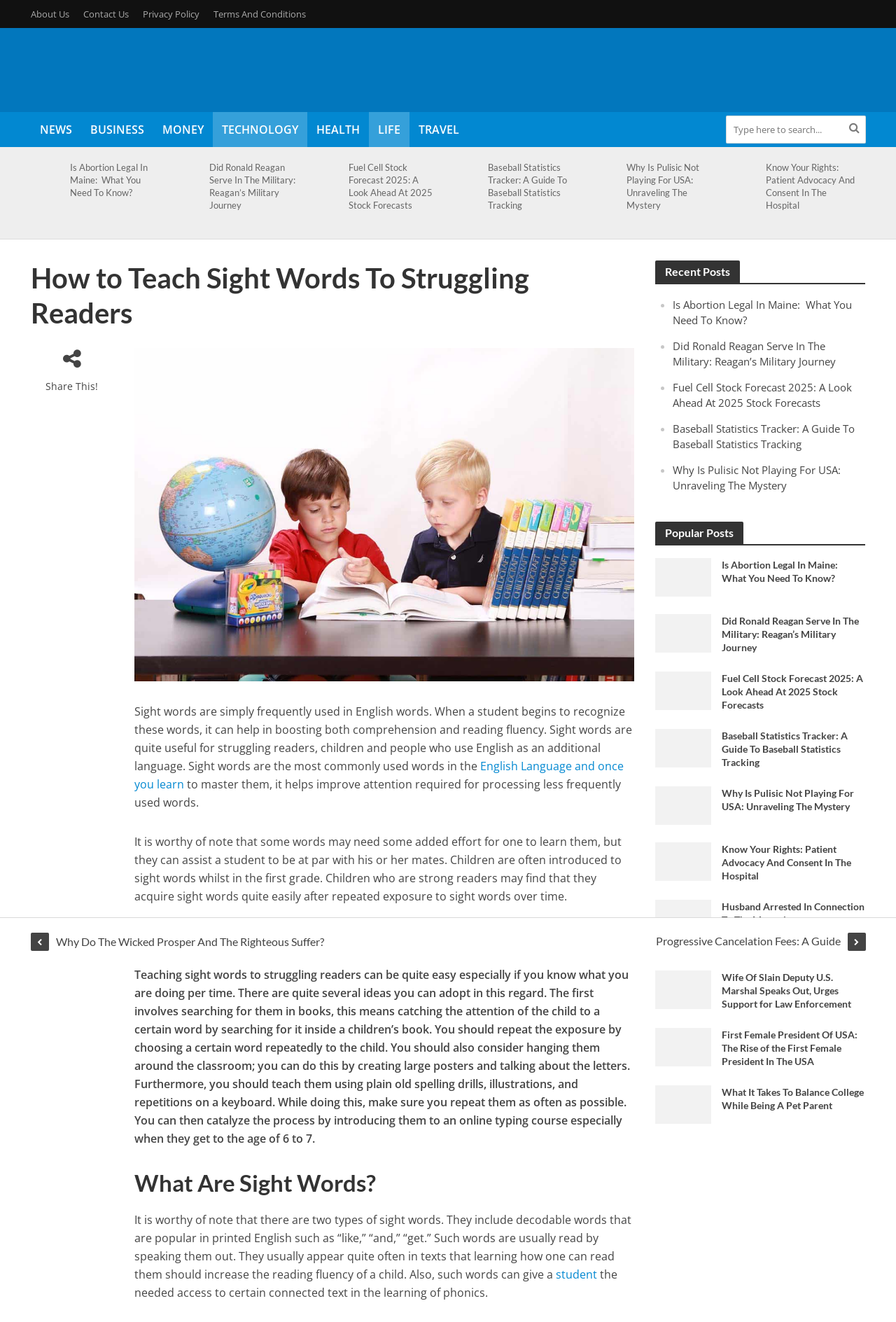Give a detailed account of the webpage, highlighting key information.

The webpage is about "How to Teach Sight Words To Struggling Readers" and is part of "The Freeman Online" website. At the top, there is a navigation menu with links to "About Us", "Contact Us", "Privacy Policy", and "Terms And Conditions". Below this, there is a logo of "The Freeman Online" with an image and a link to the website's homepage.

On the left side, there is a list of categories including "NEWS", "BUSINESS", "MONEY", "TECHNOLOGY", "HEALTH", "LIFE", and "TRAVEL". Next to this list, there is a search bar with a magnifying glass icon.

The main content of the webpage is divided into several sections. The first section has a heading "How to Teach Sight Words To Struggling Readers" and provides an introduction to sight words, explaining that they are frequently used words in English that can help improve reading comprehension and fluency.

Below this, there are several links to related articles, including "Is Abortion Legal In Maine", "Did Ronald Reagan Serve In The Military", "Fuel Cell Stock Forecast 2025", "Baseball Statistics Tracker", and "Why Is Pulisic Not Playing For USA". Each link has a corresponding image.

The next section has a heading "What Are Sight Words?" and explains that there are two types of sight words: decodable words and non-decodable words. It also provides information on how to teach sight words to struggling readers.

Further down, there are more links to related articles, including "Recent Posts" and "Popular Posts". The "Recent Posts" section lists several articles, including "Is Abortion Legal In Maine", "Did Ronald Reagan Serve In The Military", "Fuel Cell Stock Forecast 2025", "Baseball Statistics Tracker", and "Why Is Pulisic Not Playing For USA". The "Popular Posts" section lists more articles, including "Is Abortion Legal In Maine", "Did Ronald Reagan Serve In The Military", and "Fuel Cell Stock Forecast 2025".

At the bottom of the webpage, there are more links to articles, including "Why Do The Wicked Prosper And The Righteous Suffer?" and "Progressive Cancelation Fees: A Guide".